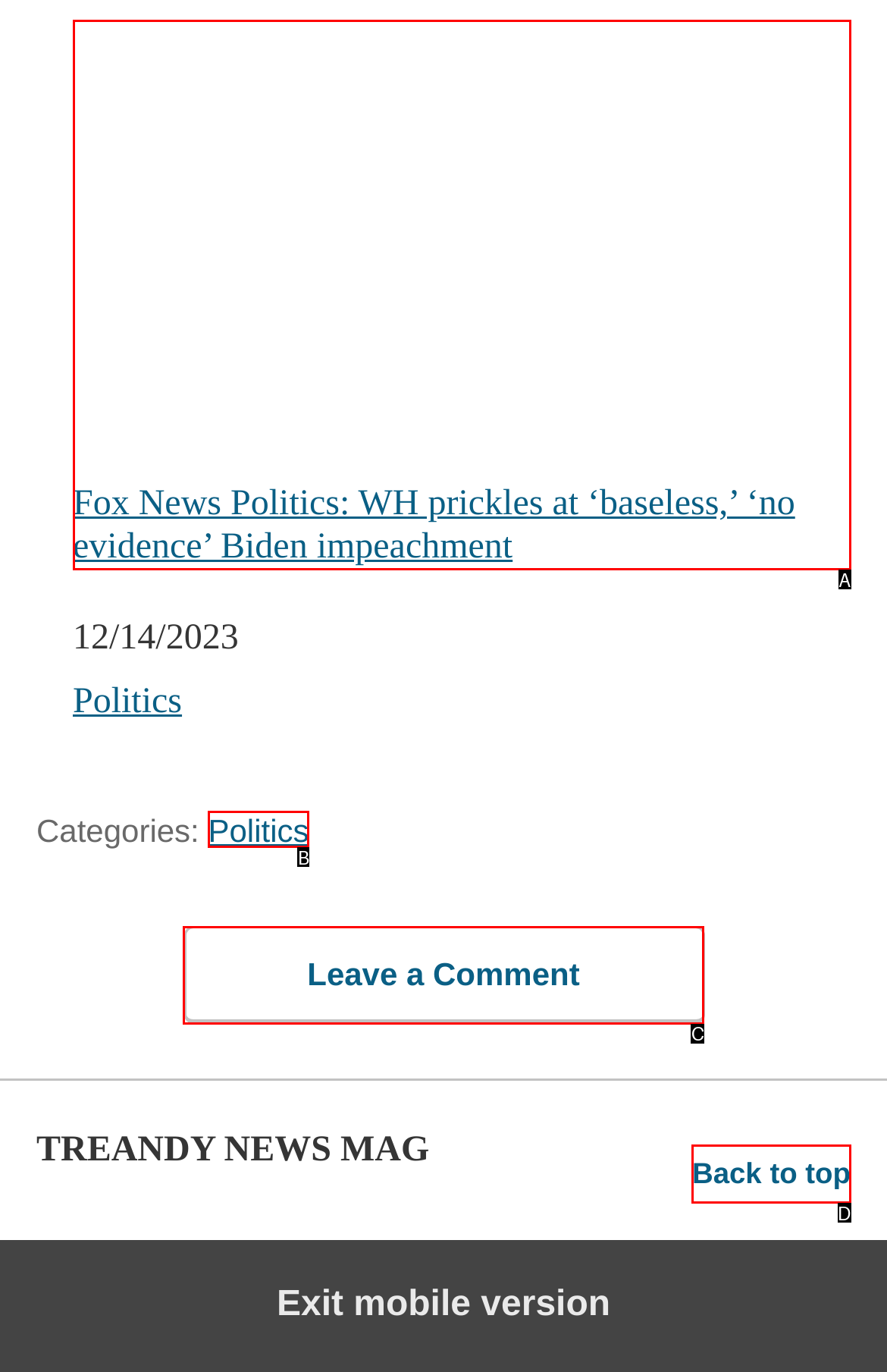Based on the element description: Back to top, choose the best matching option. Provide the letter of the option directly.

D